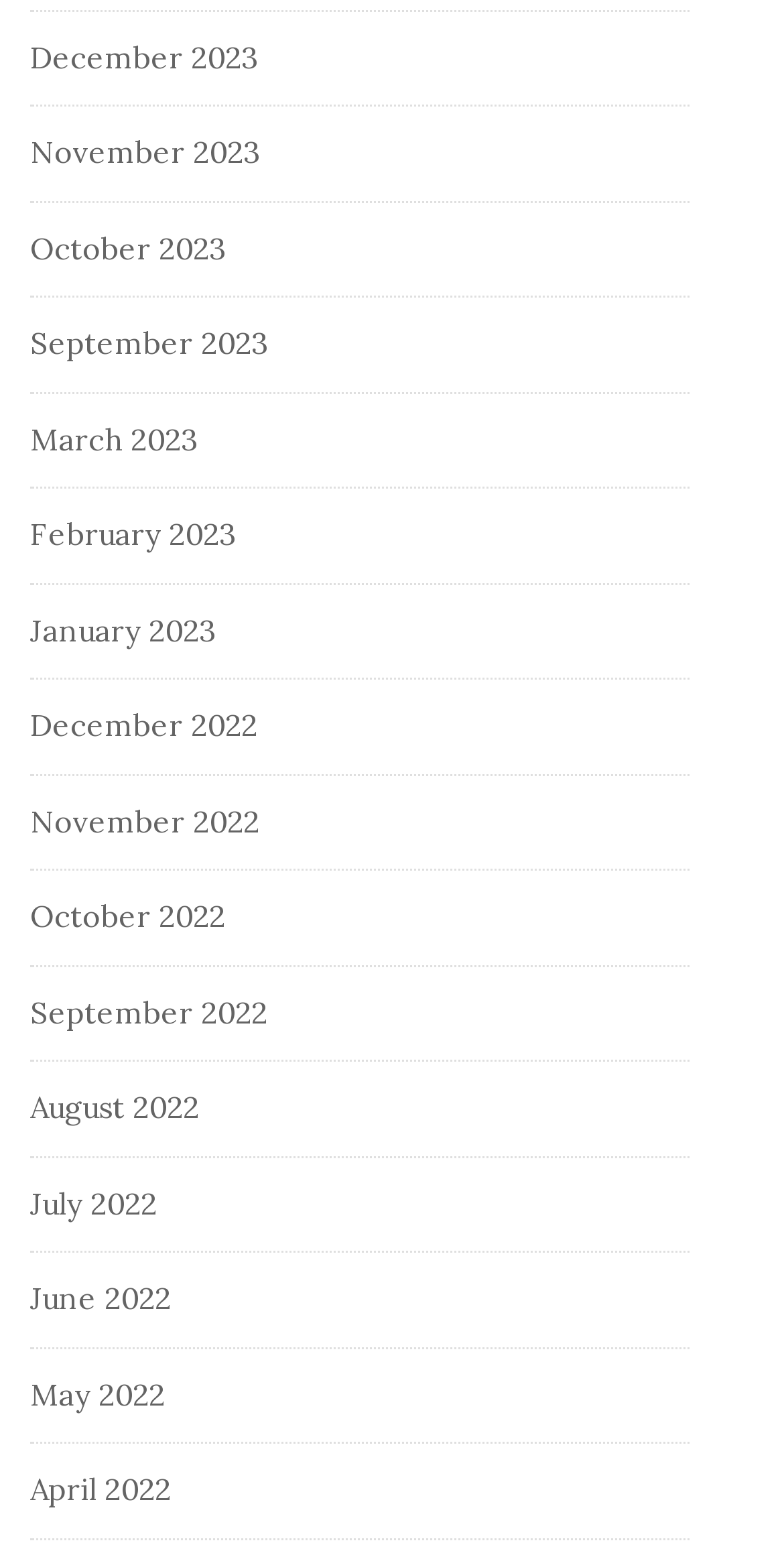Respond with a single word or phrase for the following question: 
How many links are there in total?

12